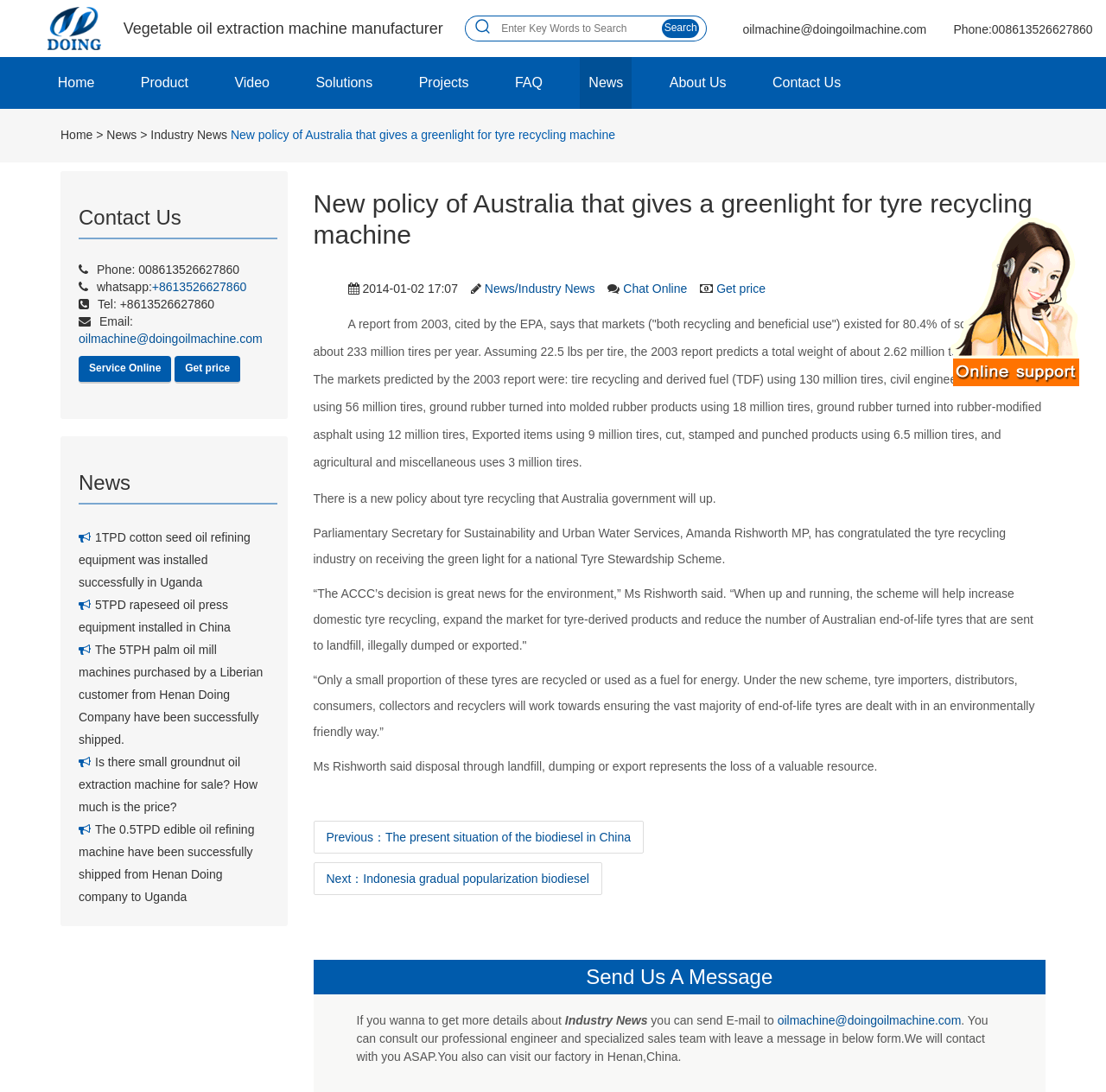Could you locate the bounding box coordinates for the section that should be clicked to accomplish this task: "Contact us".

[0.698, 0.052, 0.76, 0.1]